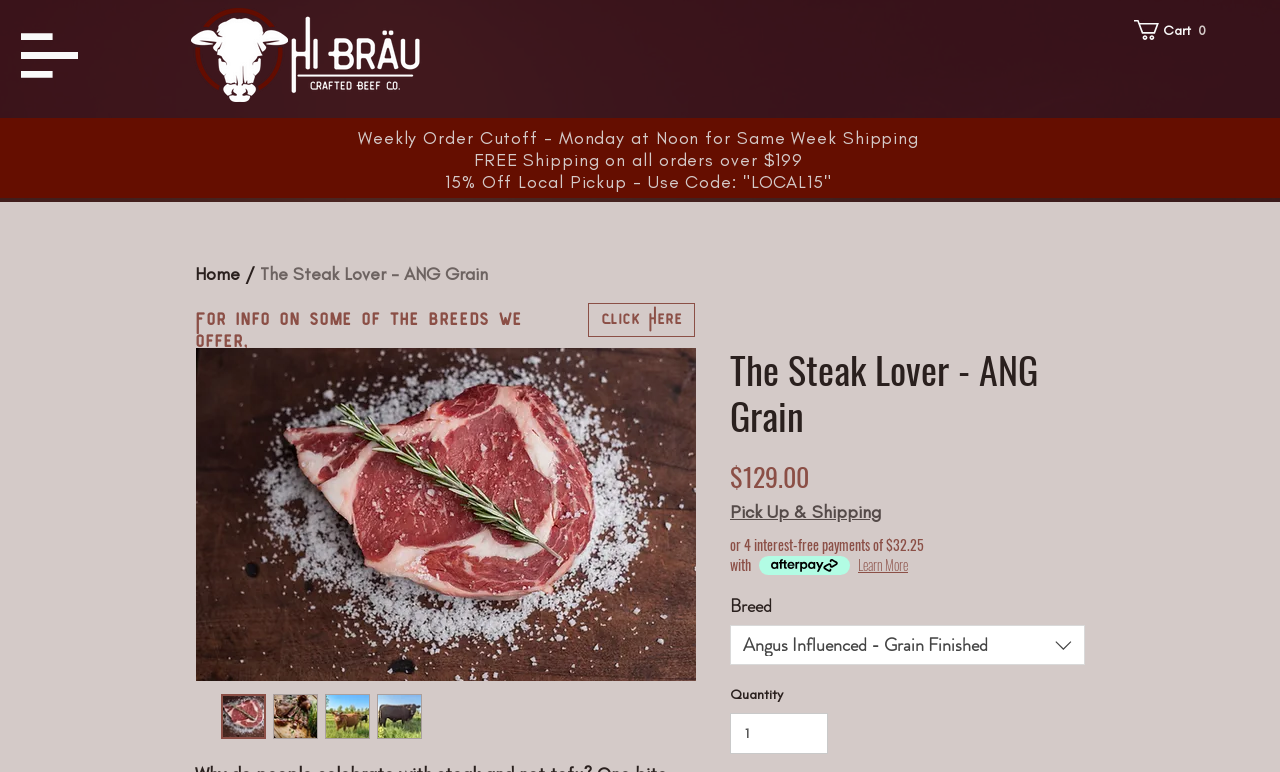Find the bounding box coordinates of the area to click in order to follow the instruction: "Open site navigation".

[0.016, 0.043, 0.061, 0.101]